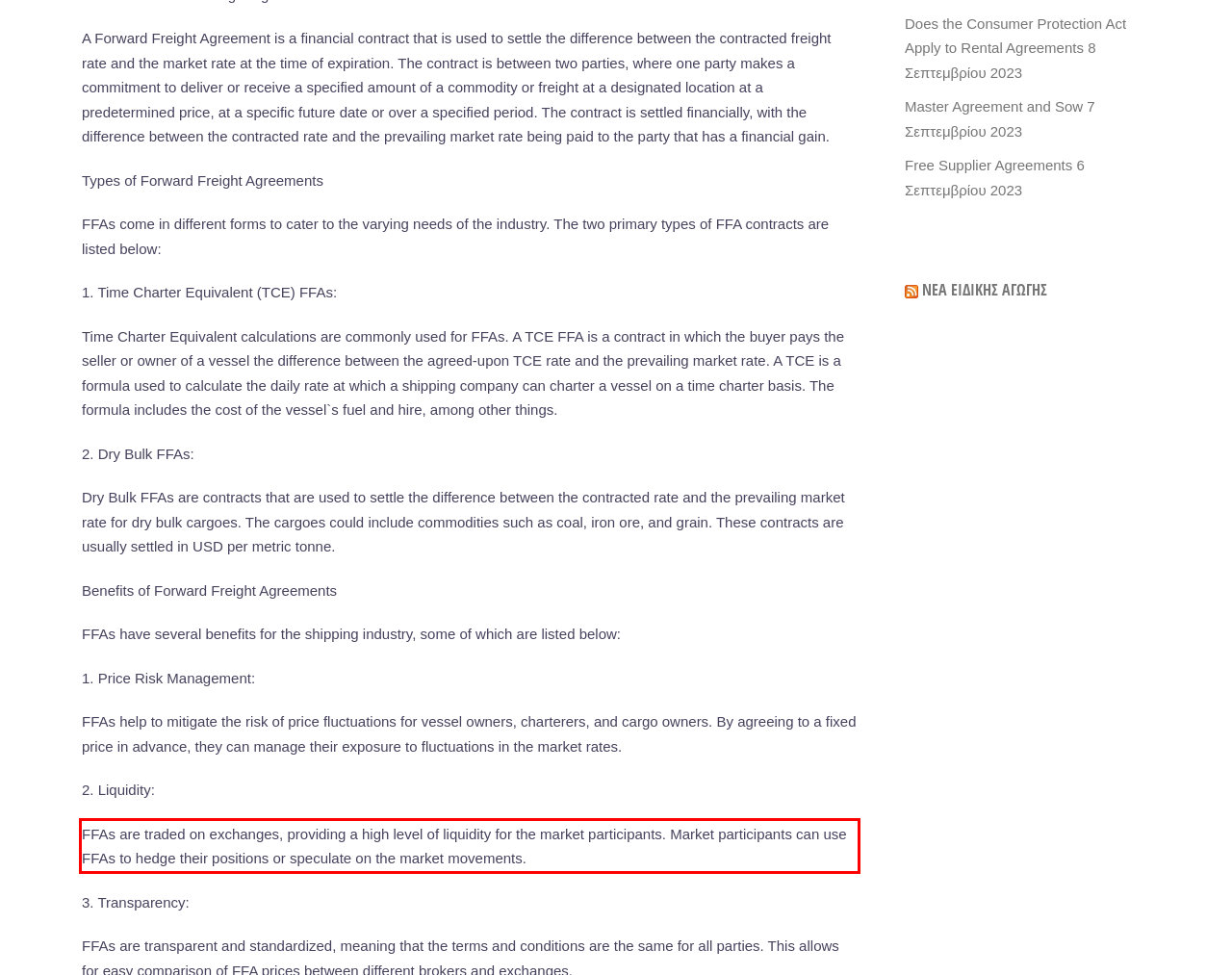Using the provided webpage screenshot, recognize the text content in the area marked by the red bounding box.

FFAs are traded on exchanges, providing a high level of liquidity for the market participants. Market participants can use FFAs to hedge their positions or speculate on the market movements.